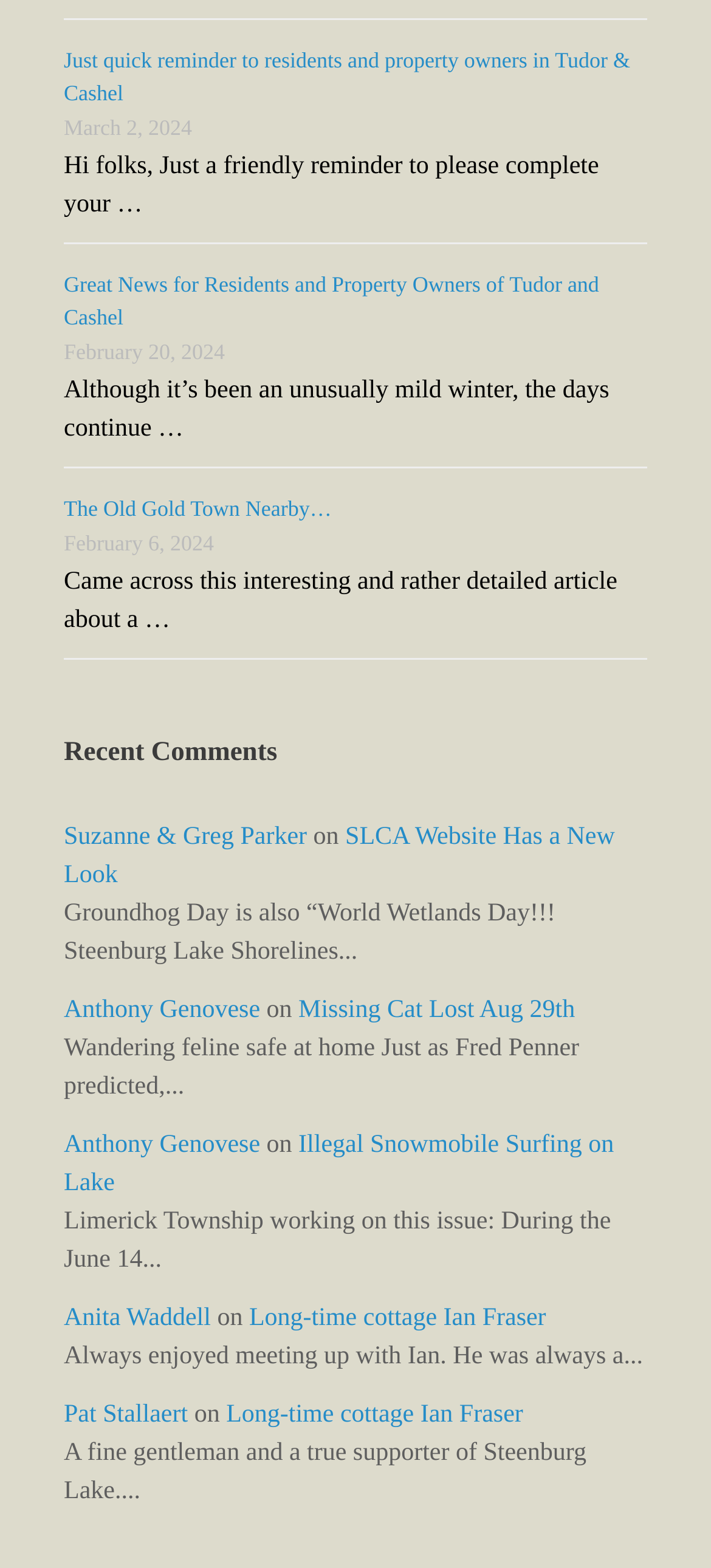Kindly determine the bounding box coordinates for the area that needs to be clicked to execute this instruction: "Click on the link 'Anthony Genovese'".

[0.09, 0.636, 0.366, 0.654]